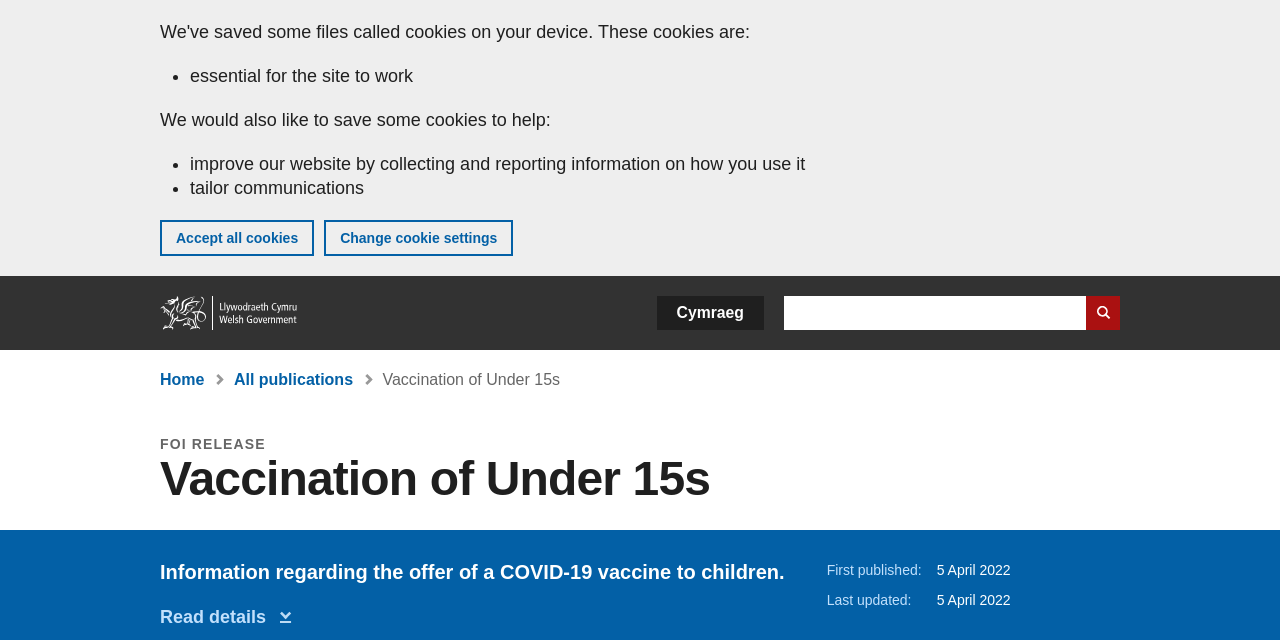Please determine the bounding box coordinates of the element to click in order to execute the following instruction: "Learn about Ahriman". The coordinates should be four float numbers between 0 and 1, specified as [left, top, right, bottom].

None